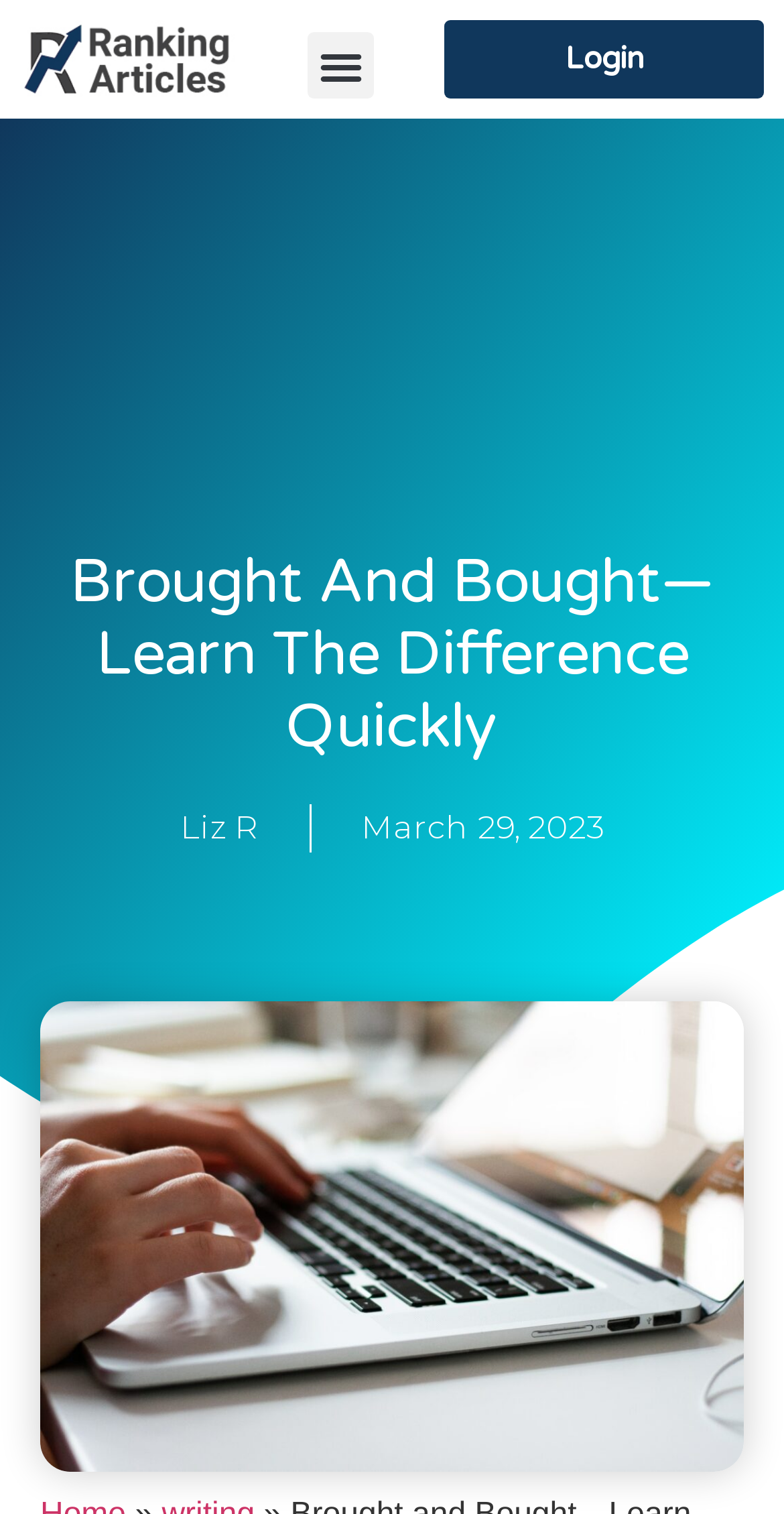Answer succinctly with a single word or phrase:
What is the author of the article?

Liz R